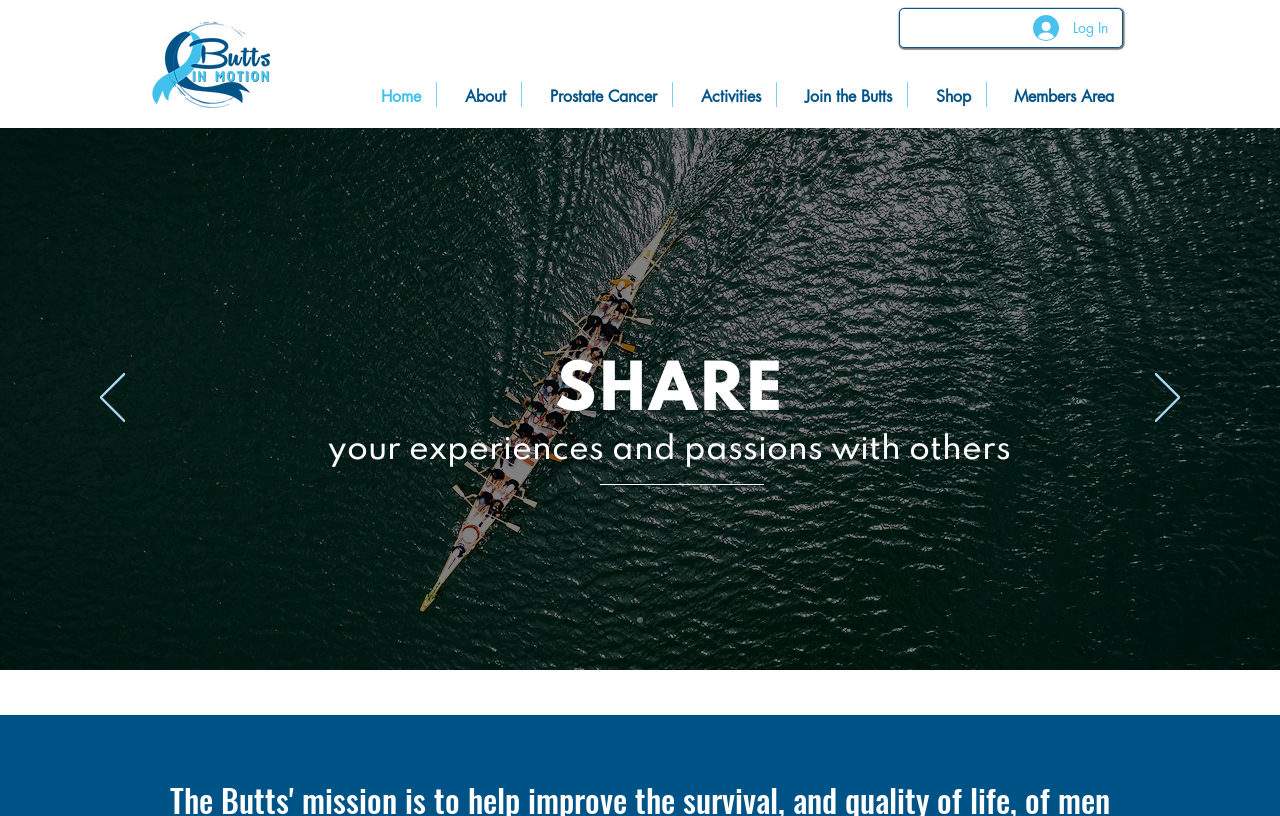Find the bounding box coordinates of the clickable region needed to perform the following instruction: "Navigate to the previous slide". The coordinates should be provided as four float numbers between 0 and 1, i.e., [left, top, right, bottom].

[0.078, 0.457, 0.098, 0.521]